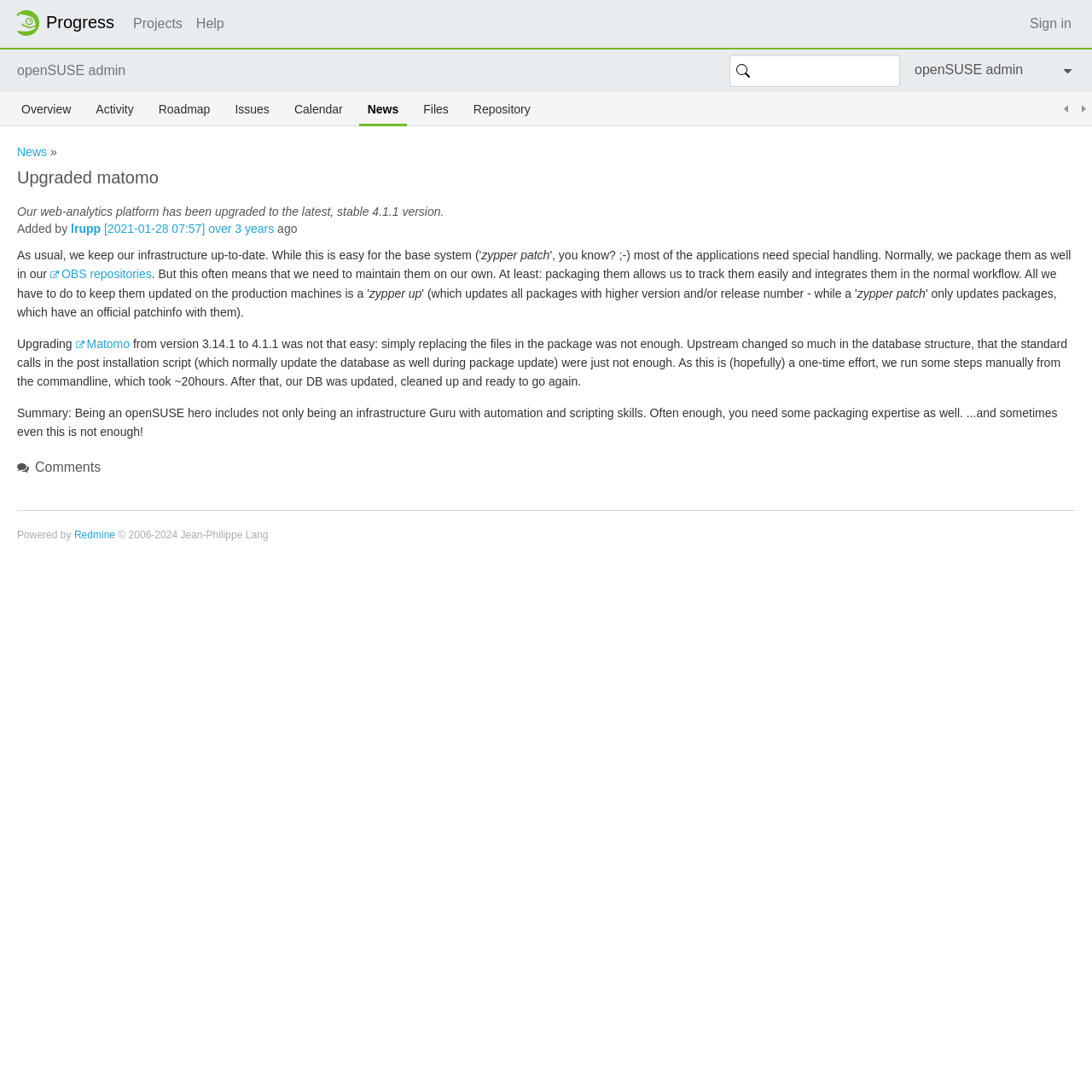Kindly determine the bounding box coordinates of the area that needs to be clicked to fulfill this instruction: "Search for something".

[0.668, 0.05, 0.824, 0.08]